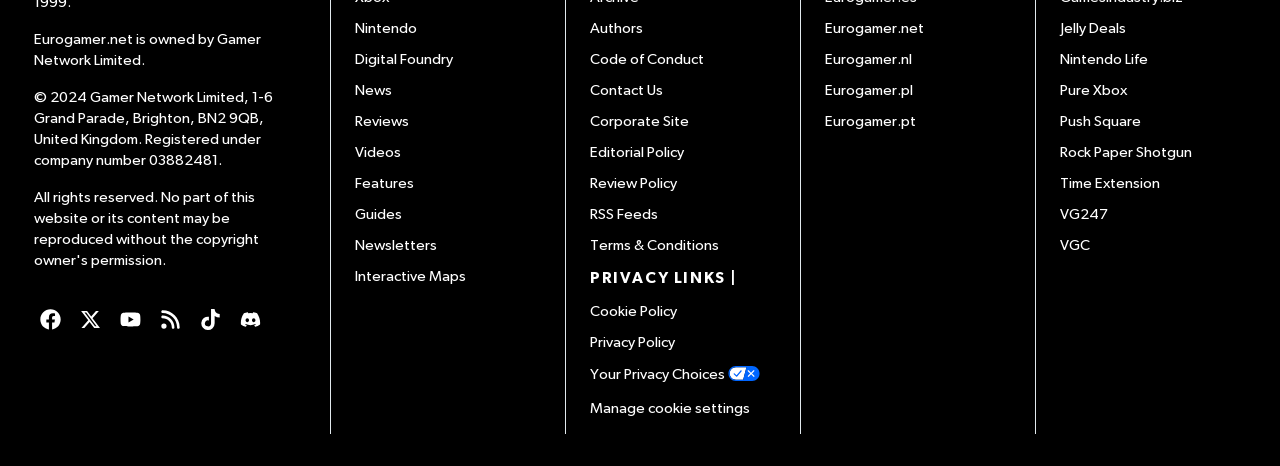Locate the bounding box of the UI element described by: "aria-label="Check us out on Facebook"" in the given webpage screenshot.

[0.027, 0.65, 0.052, 0.719]